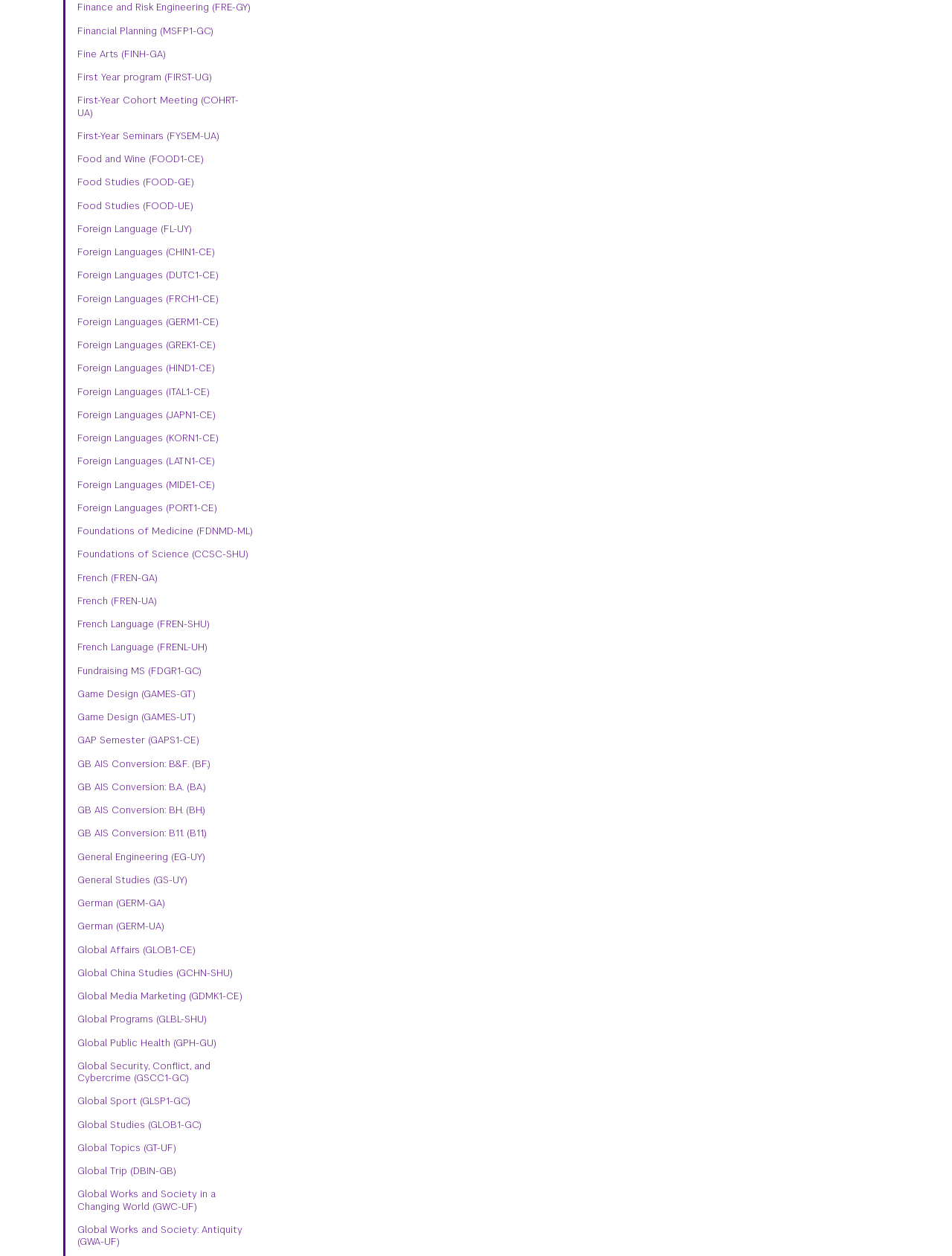Are there any links to global studies programs on this webpage?
Answer with a single word or phrase by referring to the visual content.

Yes